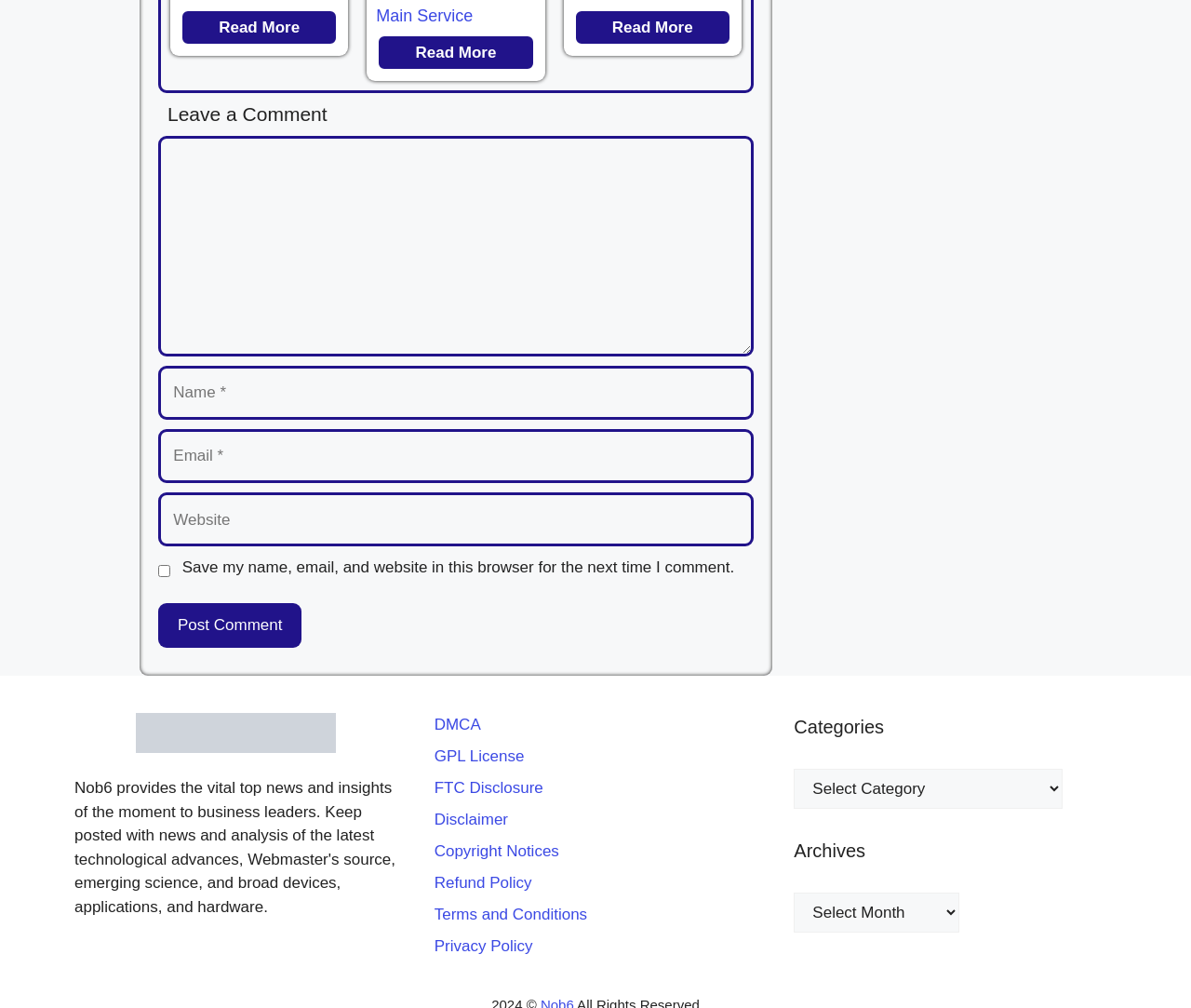Identify the bounding box coordinates for the UI element mentioned here: "Terms and Conditions". Provide the coordinates as four float values between 0 and 1, i.e., [left, top, right, bottom].

[0.365, 0.898, 0.493, 0.916]